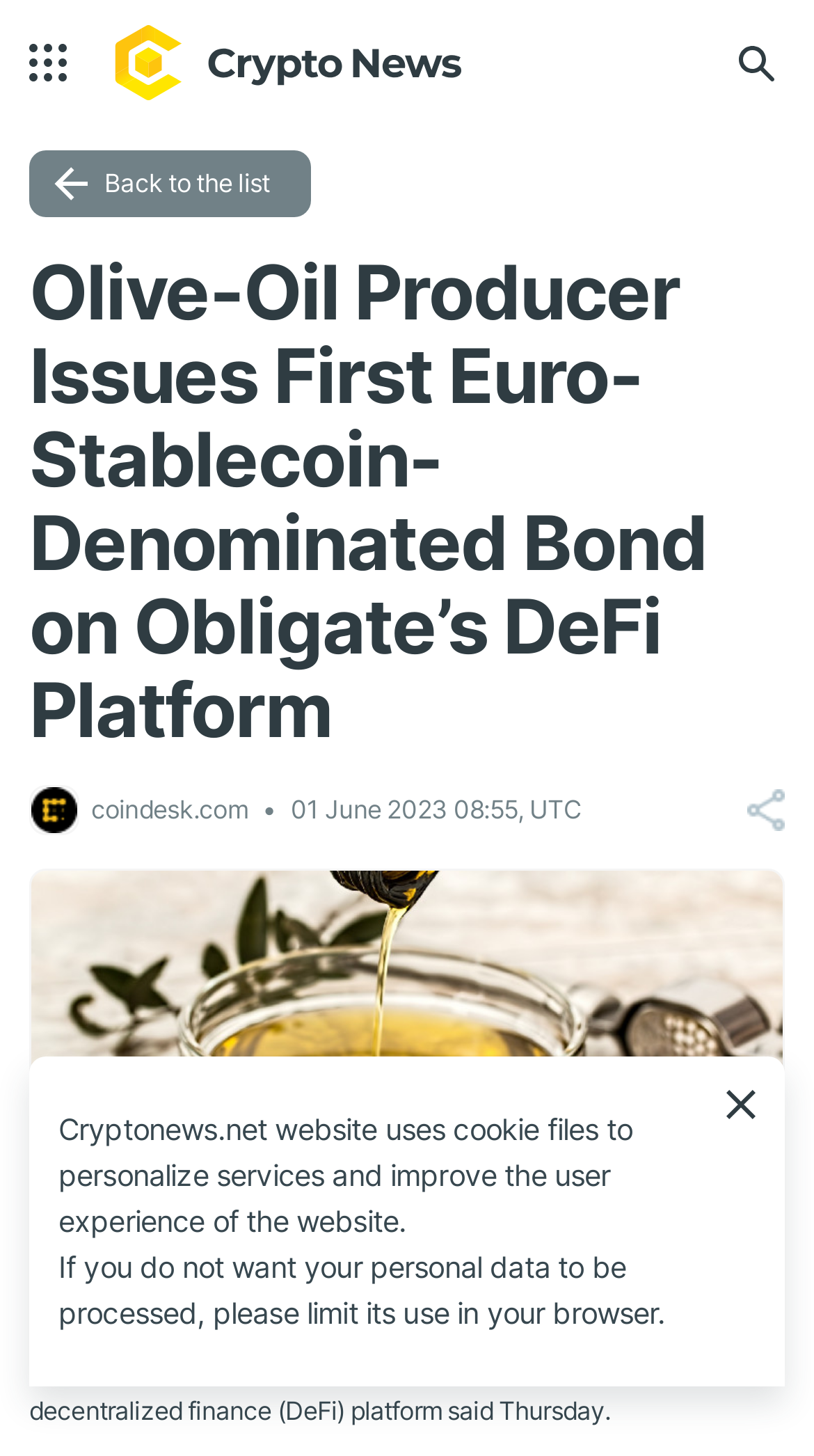What is the platform used for the on-chain bond?
Give a detailed explanation using the information visible in the image.

The platform used for the on-chain bond can be found in the paragraph of text that describes the article, which states 'Lamar Olive Oil has issued an on-chain bond using Obligate in a first for the sustainable-agriculture industry...'.